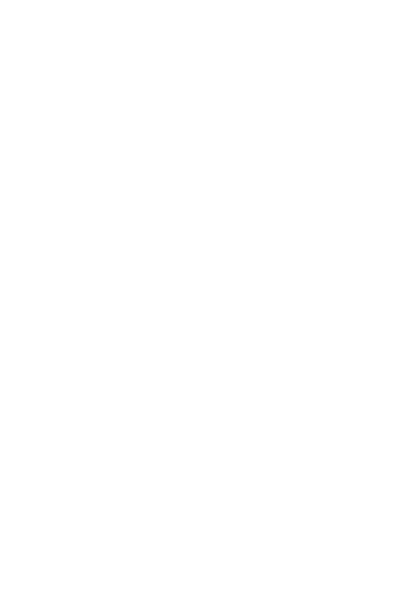Where is the image likely to be positioned?
Please give a detailed and elaborate explanation in response to the question.

The caption places the image within the context of a 'corporate or professional environment', suggesting that it is likely to be positioned on a webpage or platform related to workplace well-being or organizational values, enhancing the overall user experience.